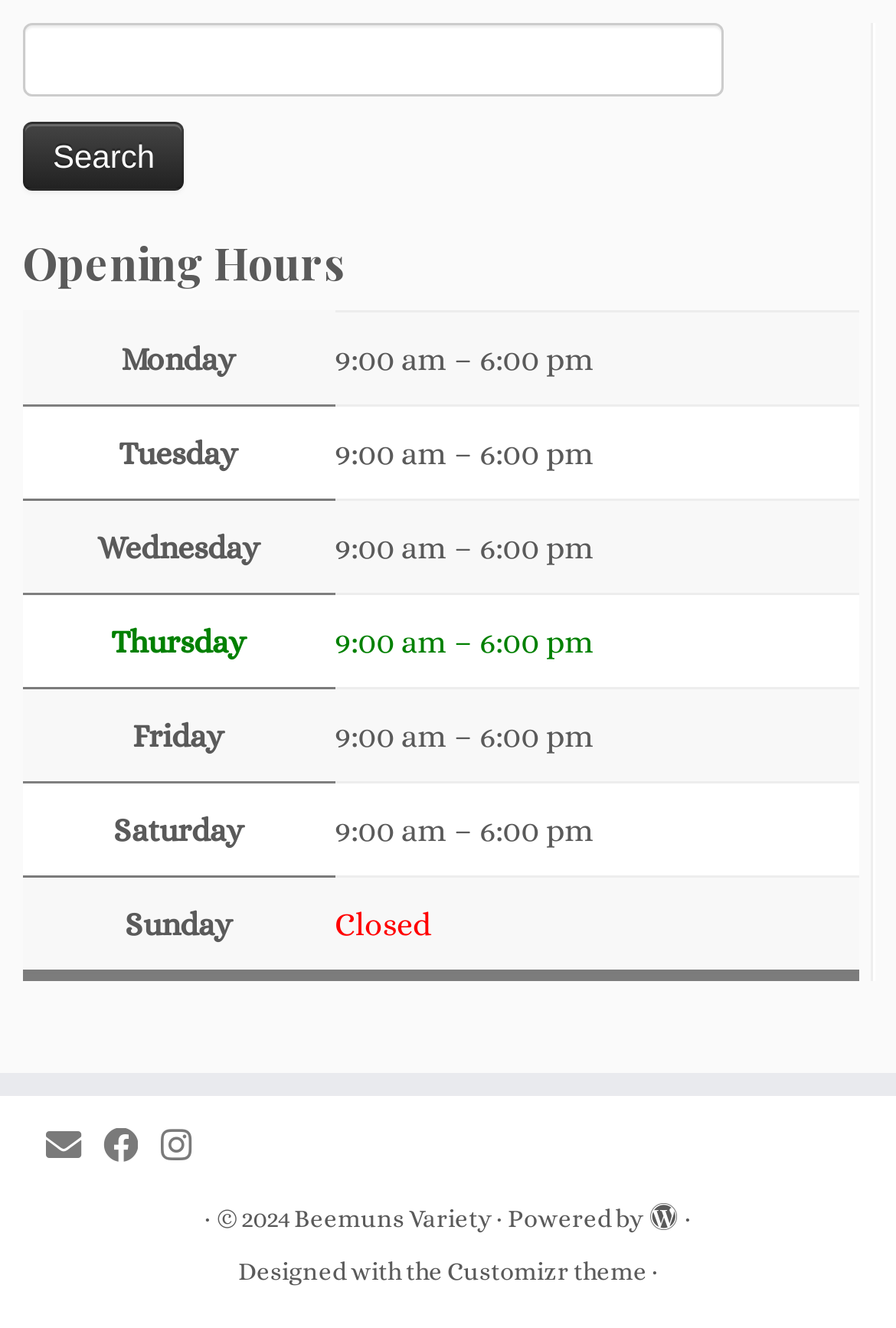Based on the provided description, "parent_node: Search for: name="s"", find the bounding box of the corresponding UI element in the screenshot.

[0.026, 0.017, 0.808, 0.072]